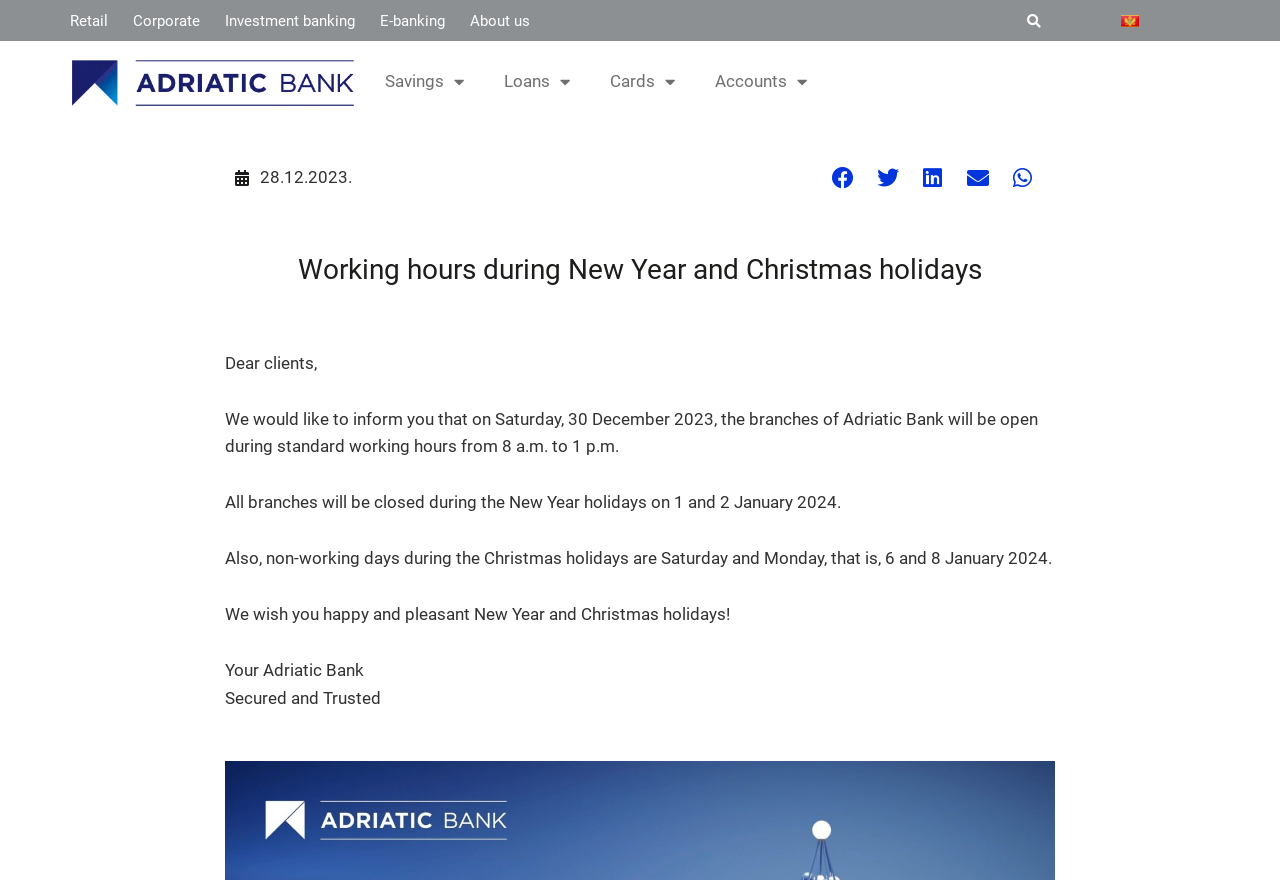Identify the bounding box coordinates of the element that should be clicked to fulfill this task: "Click on Retail". The coordinates should be provided as four float numbers between 0 and 1, i.e., [left, top, right, bottom].

[0.055, 0.016, 0.084, 0.033]